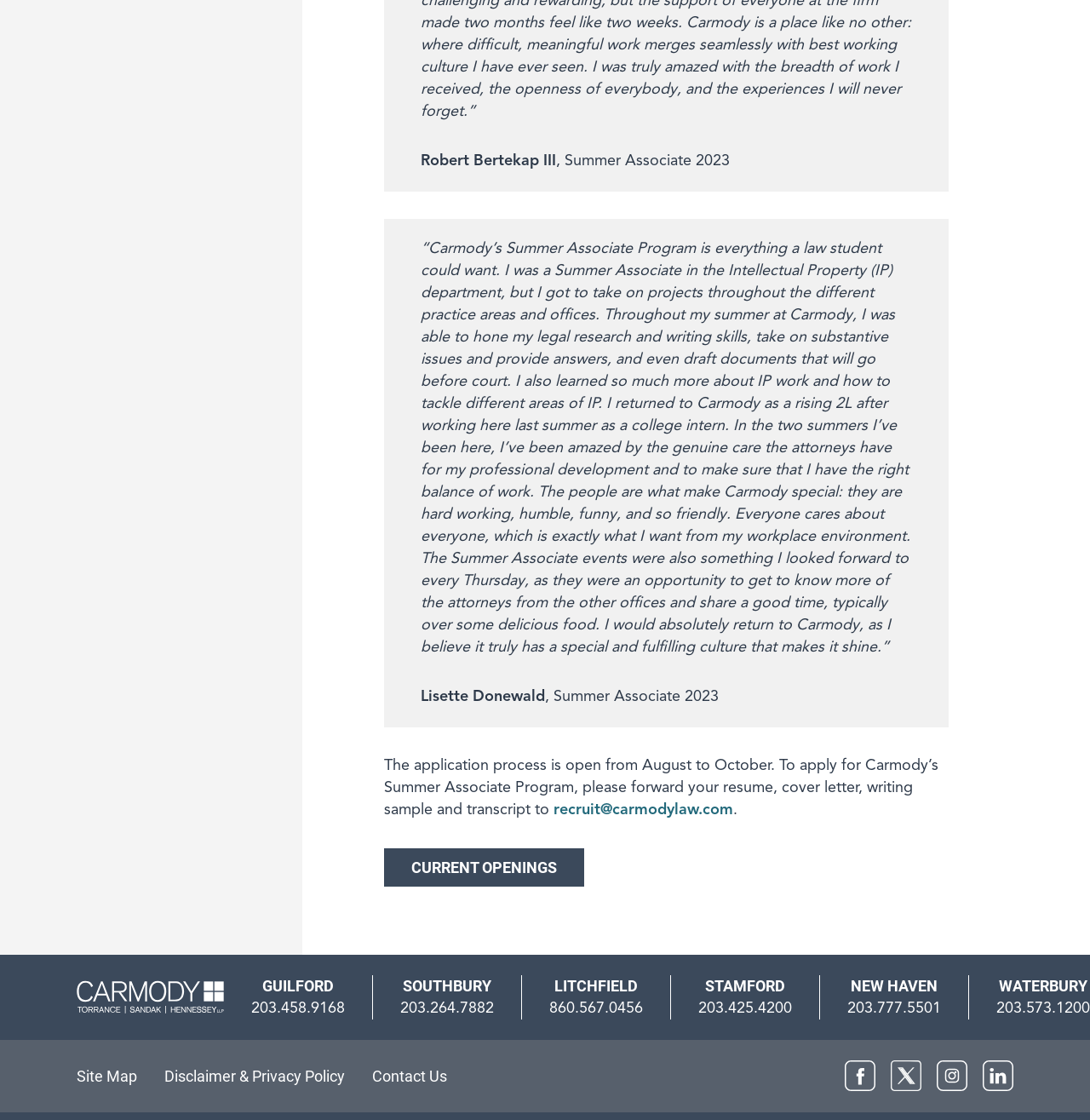Determine the bounding box for the HTML element described here: "Disclaimer & Privacy Policy". The coordinates should be given as [left, top, right, bottom] with each number being a float between 0 and 1.

[0.151, 0.946, 0.316, 0.975]